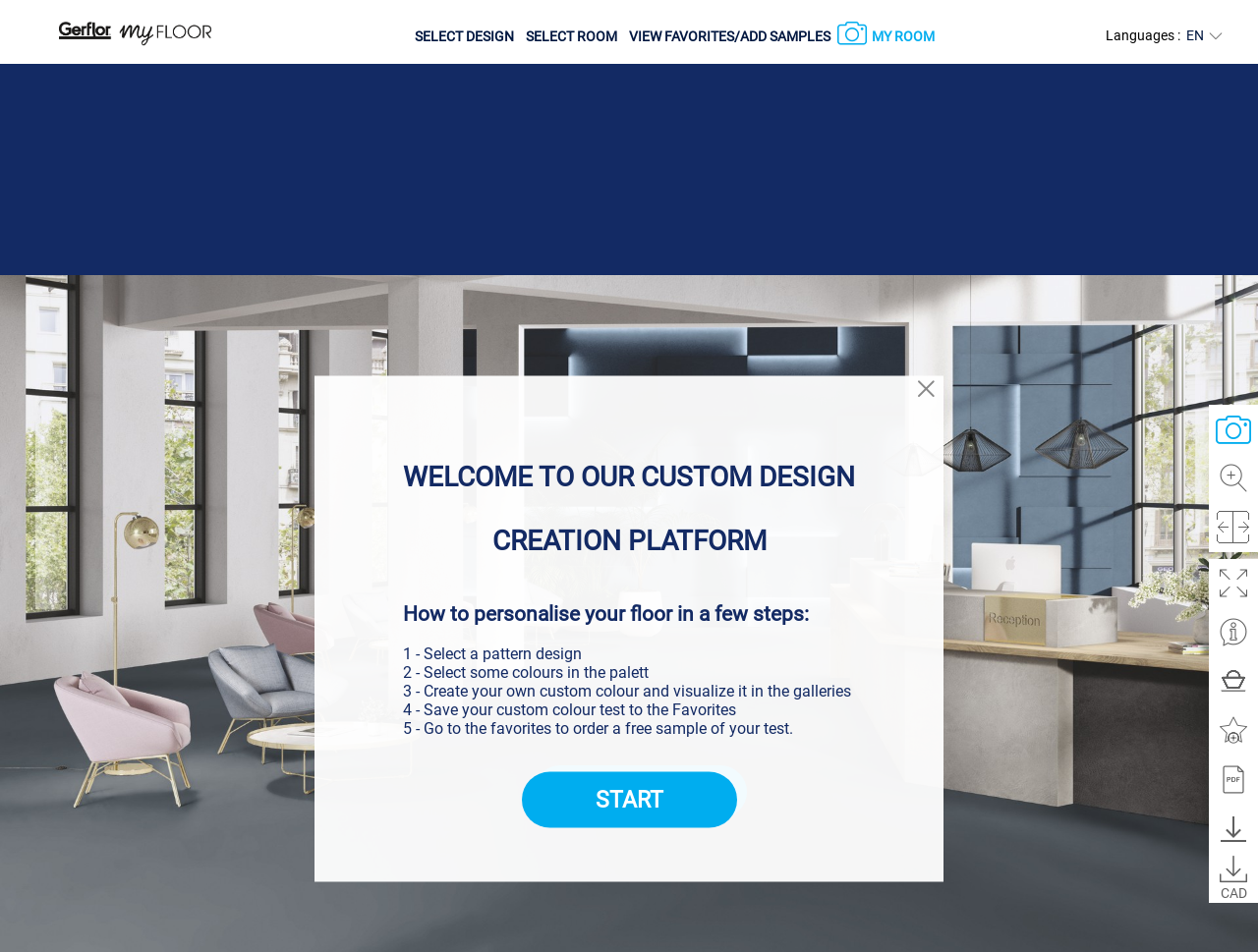Please answer the following question as detailed as possible based on the image: 
What is the function of the 'CREATE A CUSTOM COLOUR' button?

The 'CREATE A CUSTOM COLOUR' button is likely to allow users to create a custom color for their floor design. This is inferred from the text itself and the context of the webpage, which is focused on custom design creation.